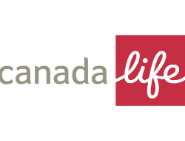Please provide a comprehensive response to the question below by analyzing the image: 
What is the shape of the backdrop of 'life' in the logo?

The logo of Canada Life features the word 'life' in a vibrant red color, and it is rendered within a rectangular backdrop, which is a distinctive design element that contributes to the overall branding of the company.